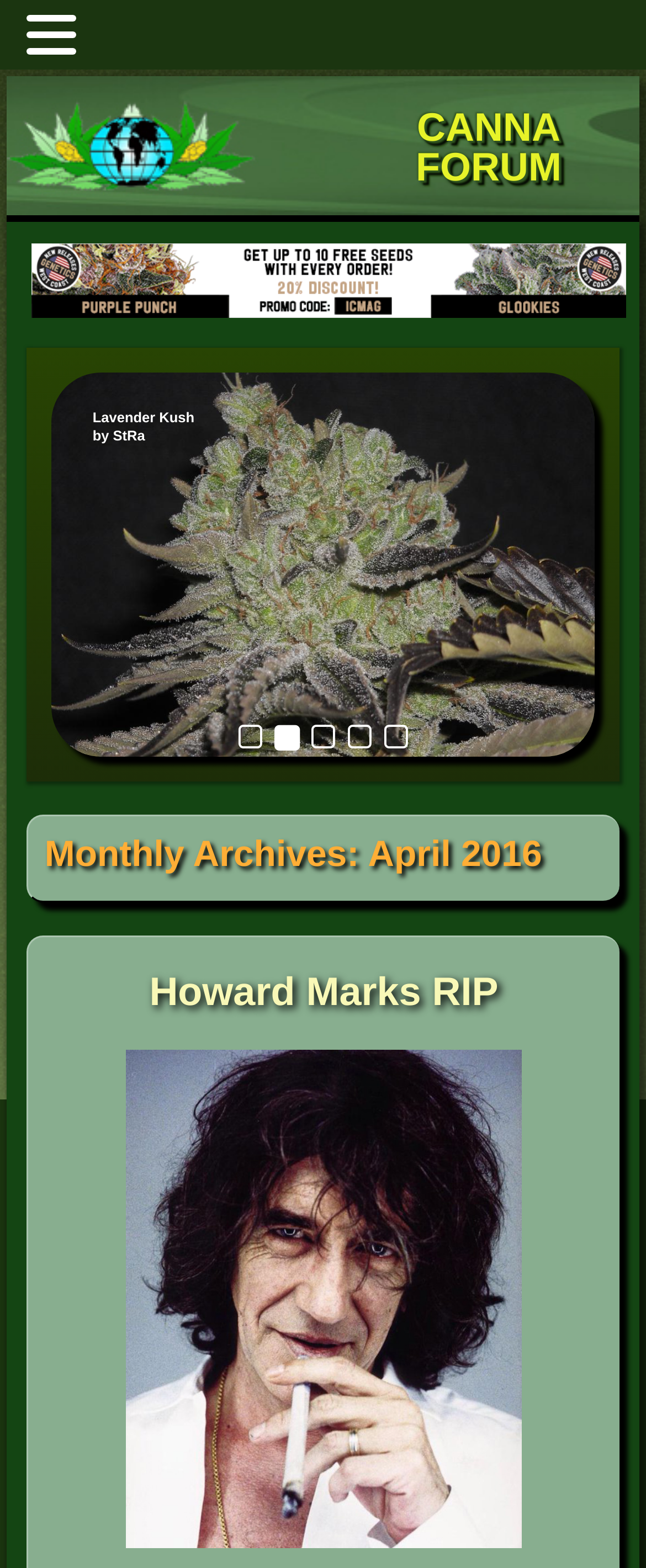What is the purpose of the link 'CANNA FORUM'?
Based on the content of the image, thoroughly explain and answer the question.

The link 'CANNA FORUM' is likely a navigation link to access the Canna Forum section of the website, given its prominent position at the top of the page.